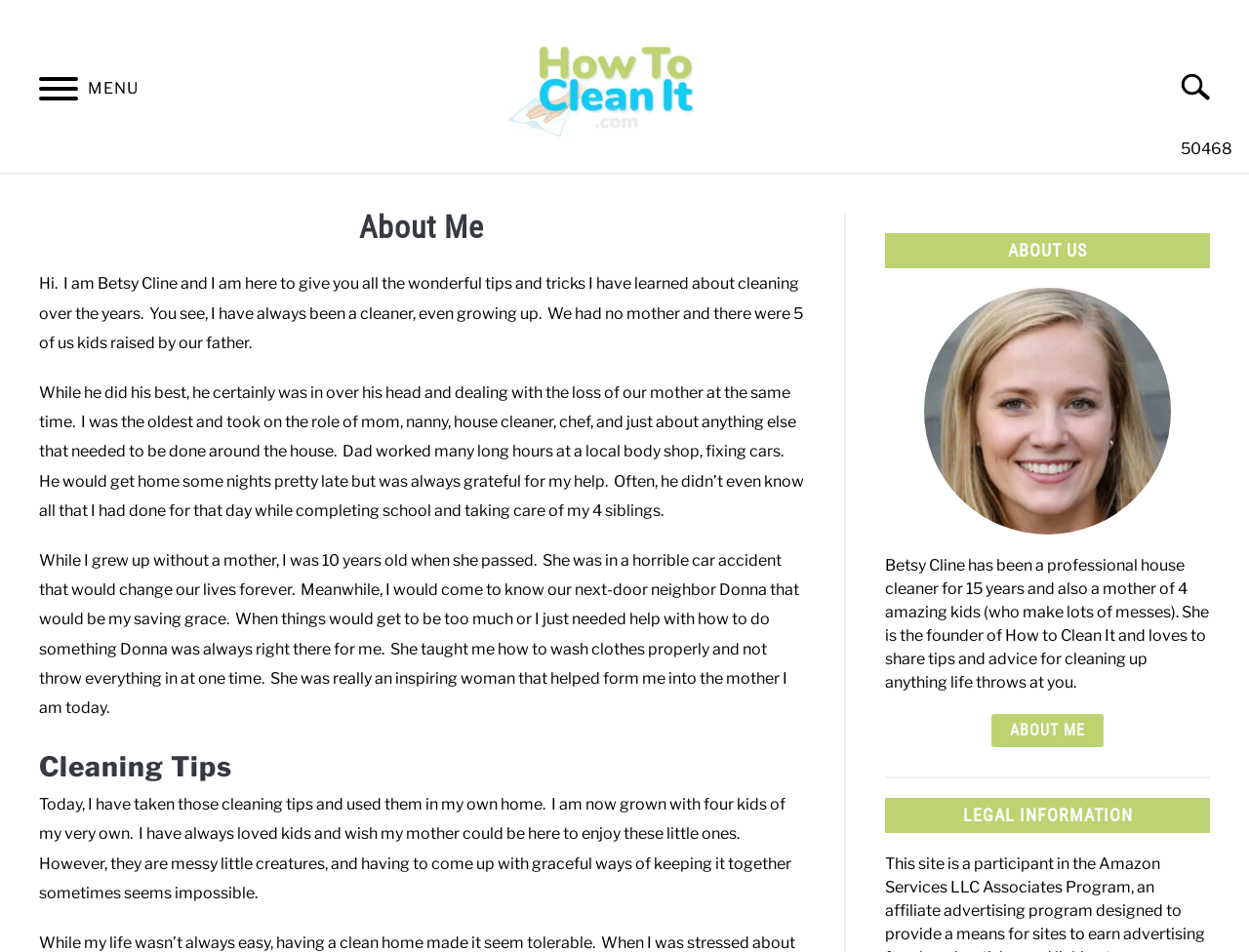Who helped the author with cleaning tips?
Please respond to the question with as much detail as possible.

The author mentions that her next-door neighbor Donna was her saving grace and taught her how to wash clothes properly and other cleaning tips.